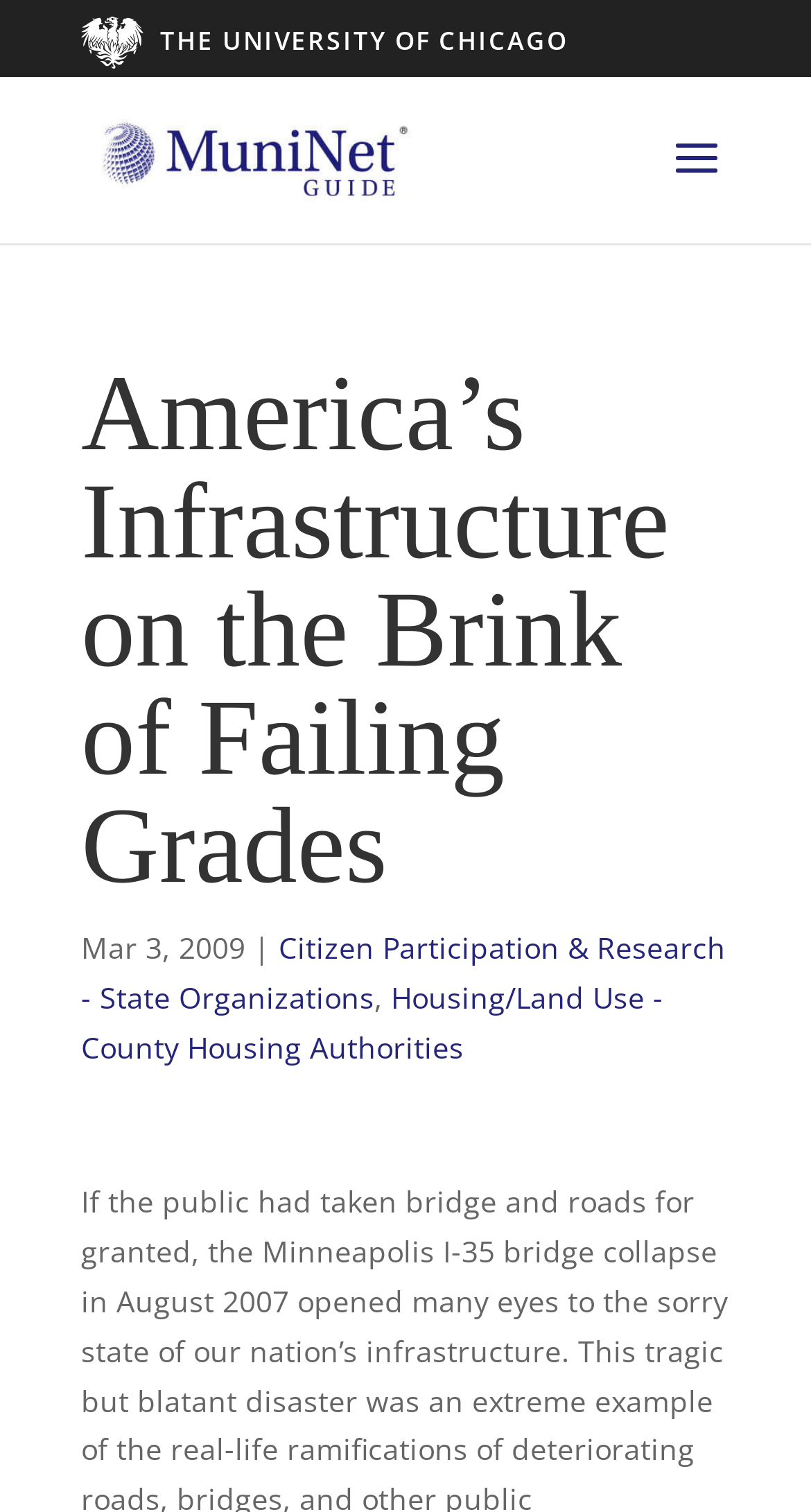Identify the bounding box of the UI component described as: "Promote: Get 100x Leads".

None